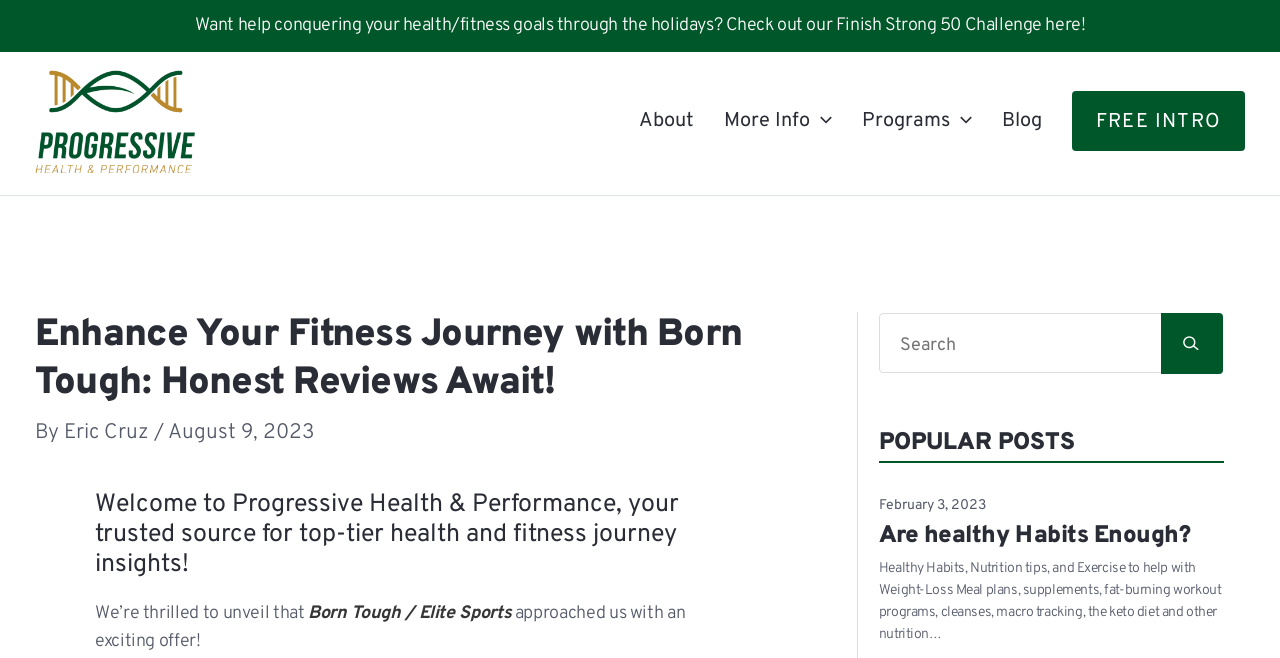Illustrate the webpage's structure and main components comprehensively.

This webpage is focused on fitness and health, with a prominent title "Enhance Your Fitness Journey with Born Tough: Honest Reviews Await!" at the top. Below the title, there is a link "Want help conquering your health/fitness goals through the holidays? Check out our Finish Strong 50 Challenge here!" that takes up a significant portion of the top section.

On the top-right corner, there is a navigation menu with links to "About", "More Info", "Programs", "Blog", and "FREE INTRO". Each of these links has a corresponding menu toggle icon, which is an image.

Below the navigation menu, there is a header section with the title "Enhance Your Fitness Journey with Born Tough: Honest Reviews Await!" again, followed by the author's name "Eric Cruz" and the date "August 9, 2023". 

The main content of the webpage starts with a heading "Welcome to Progressive Health & Performance, your trusted source for top-tier health and fitness journey insights!" followed by a paragraph of text that introduces Born Tough and Elite Sports.

On the right side of the webpage, there is a search bar with a textbox and a button. Below the search bar, there is a heading "POPULAR POSTS" followed by a link to a blog post titled "Are healthy Habits Enough?" with a brief summary of the post.

There are a total of 5 links on the webpage, including the navigation menu links and the blog post link. There are also 2 images, which are the menu toggle icons.